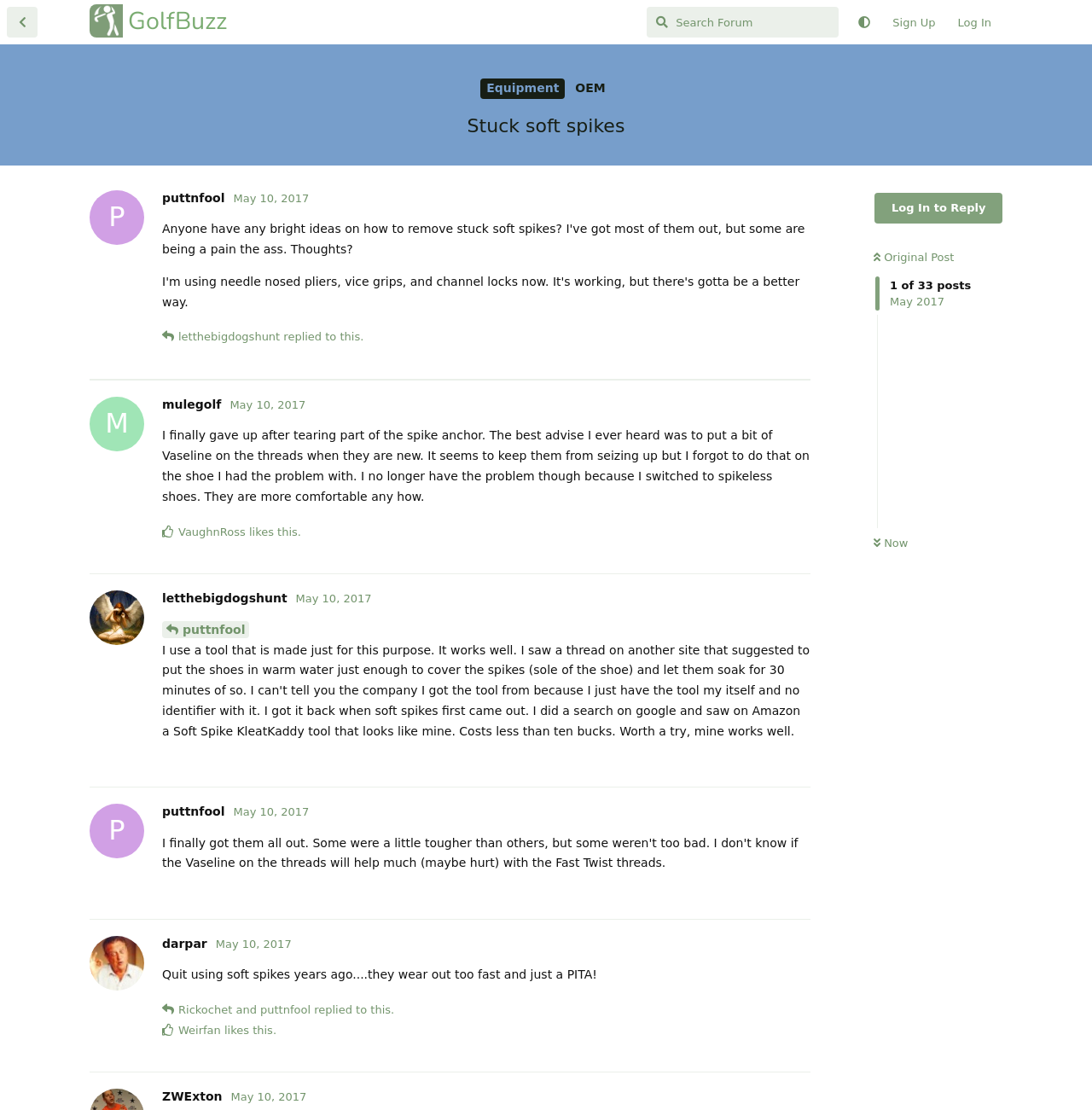Describe the entire webpage, focusing on both content and design.

This webpage appears to be a discussion forum, specifically a thread about removing stuck soft spikes from golf shoes. The page is divided into several sections, with a header at the top containing links to navigate back to the discussion list, search the forum, and sign up or log in.

Below the header, there is a section with a heading "Stuck soft spikes" and a brief description of the original post. To the right of this section, there are buttons to log in to reply and a link to the original post.

The main content of the page is a series of articles or posts from different users, each with a heading displaying the user's name, a timestamp, and a brief description of their post. These posts are arranged in a vertical list, with each post taking up a significant portion of the page.

Each post contains a block of text with the user's message, and some posts have additional information such as likes or replies from other users. There are also buttons to reply to each post.

There are a total of five posts on this page, each from a different user, with the most recent post at the bottom of the page. The posts are dated May 10, 2017, and the timestamps range from 1:59 PM to 3:54 PM.